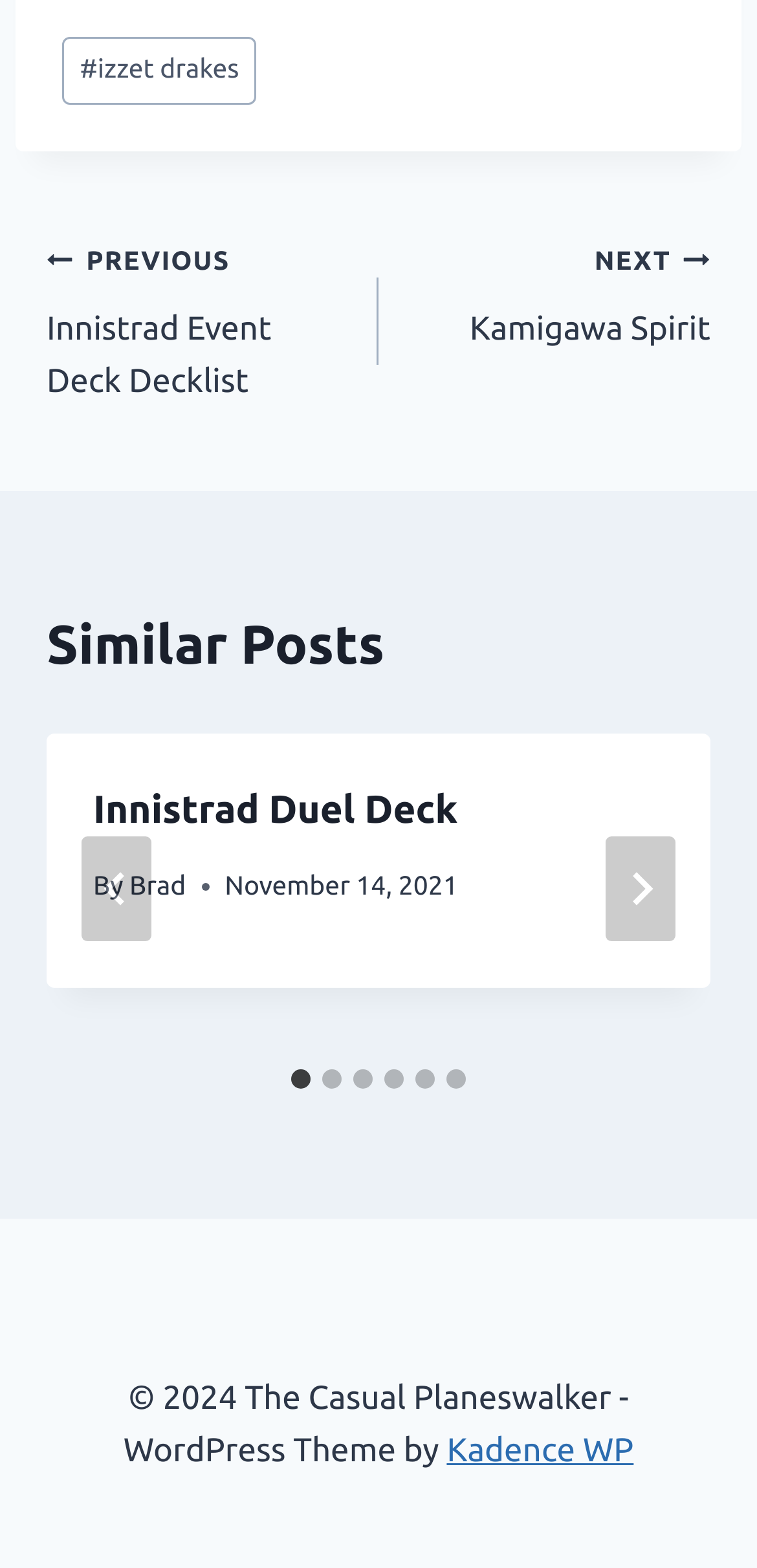Please identify the bounding box coordinates of the element that needs to be clicked to perform the following instruction: "Go to next slide".

[0.8, 0.534, 0.892, 0.601]